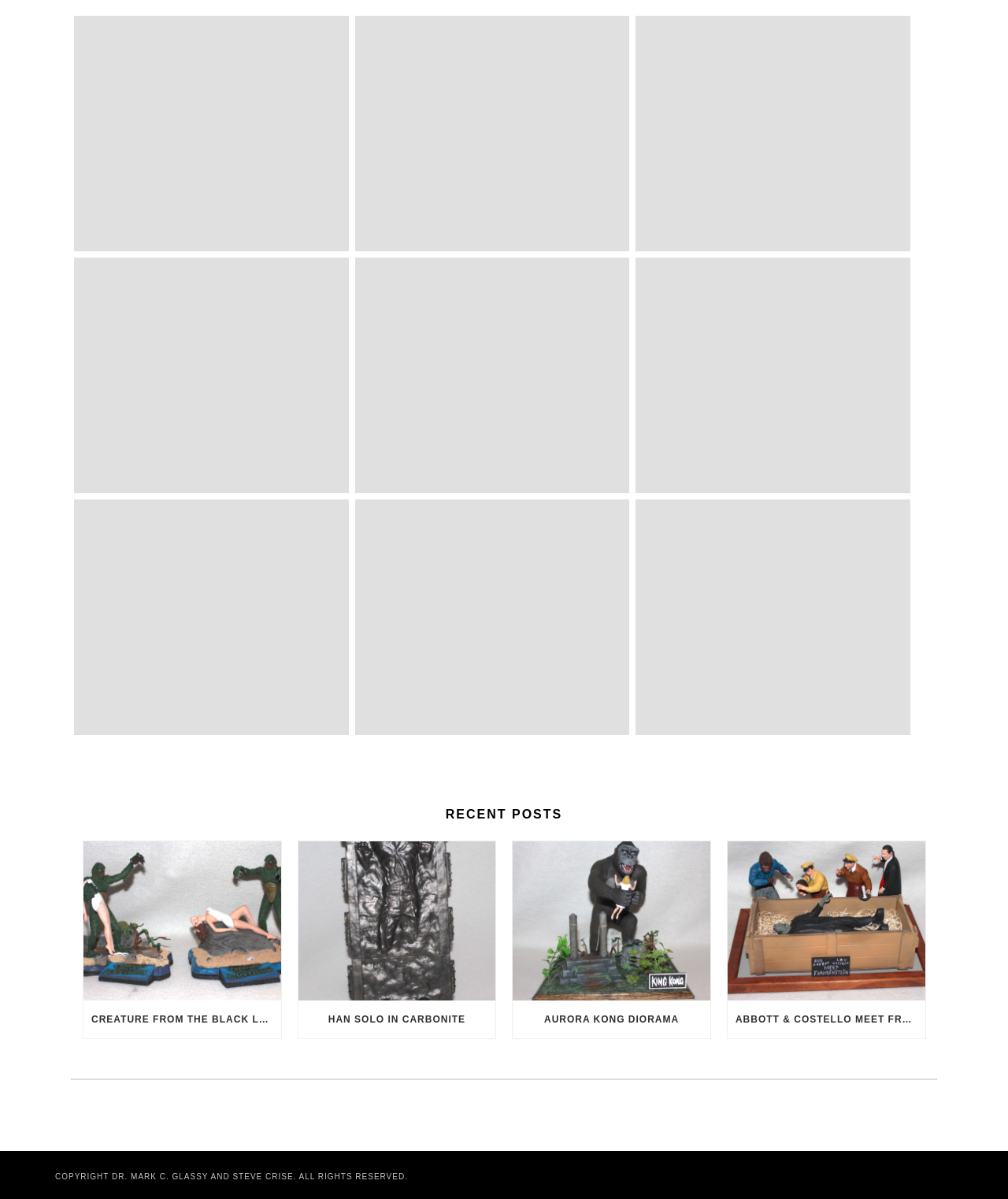Determine the bounding box coordinates for the area that should be clicked to carry out the following instruction: "read the post of Abbott & Costello Meet Frankenstein’s Crate".

[0.722, 0.702, 0.918, 0.834]